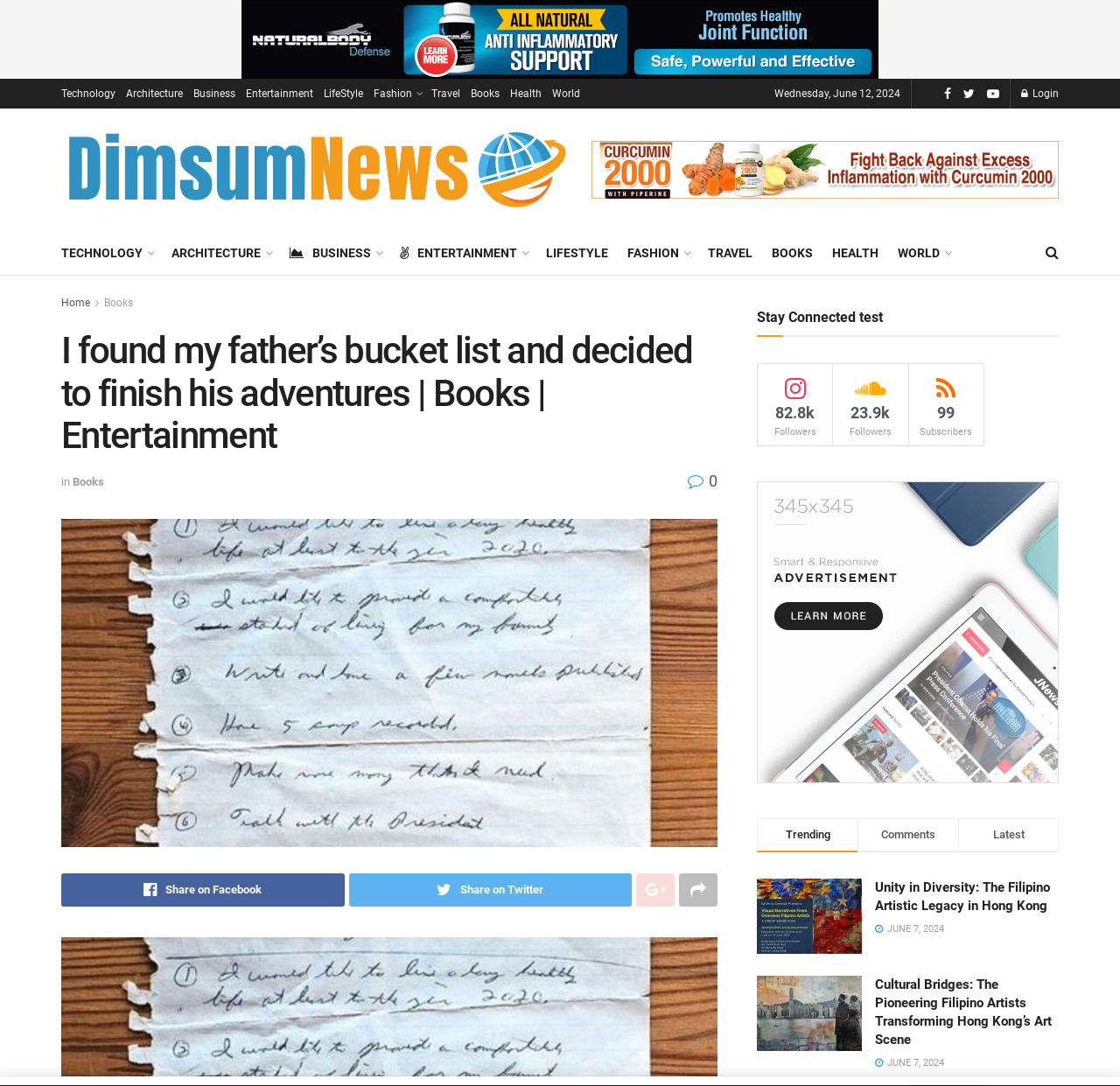Identify the bounding box coordinates for the region of the element that should be clicked to carry out the instruction: "Click on the 'Share on Facebook' link". The bounding box coordinates should be four float numbers between 0 and 1, i.e., [left, top, right, bottom].

[0.055, 0.805, 0.307, 0.835]